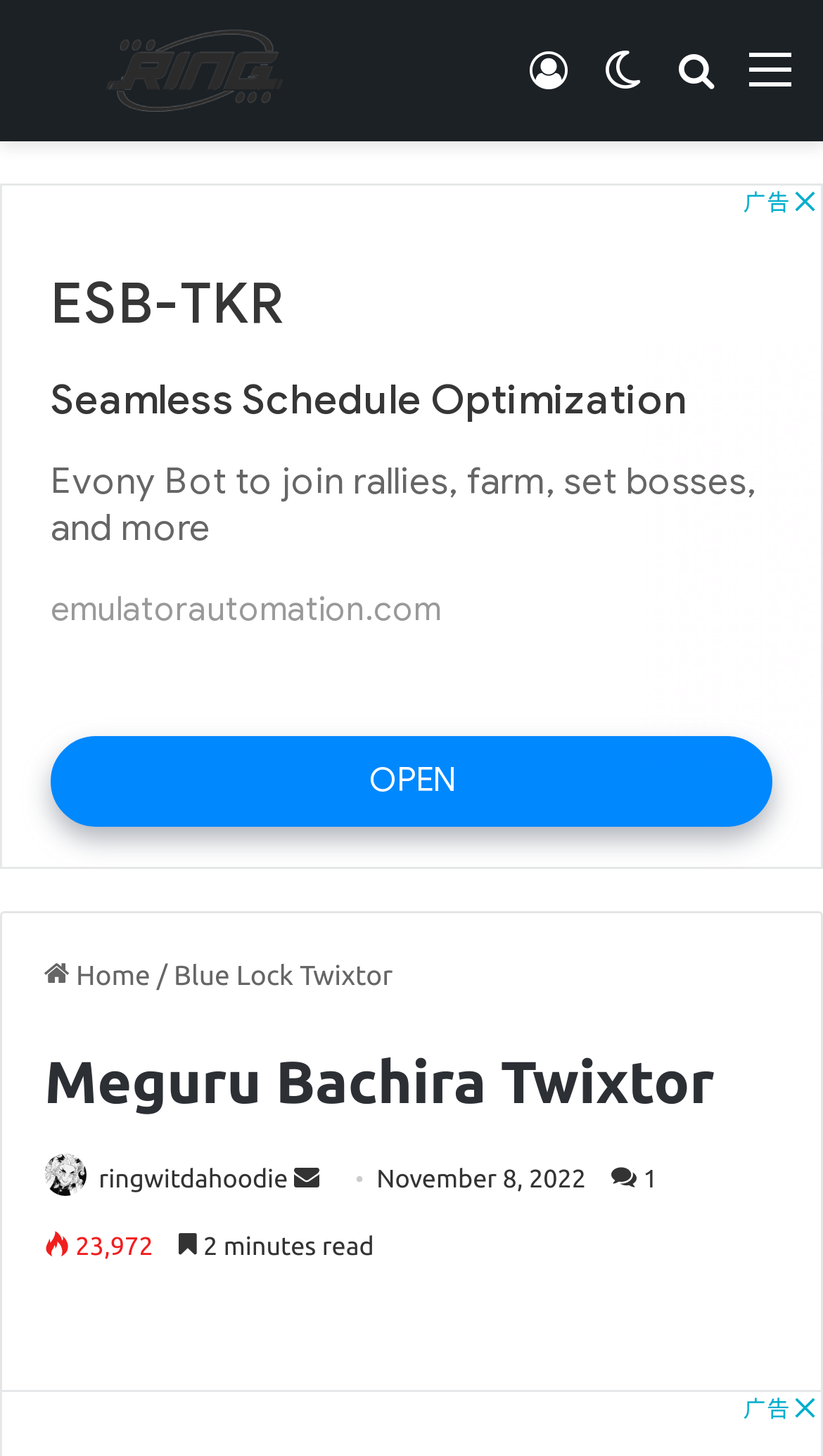How many views does the article have?
Look at the image and answer with only one word or phrase.

23,972